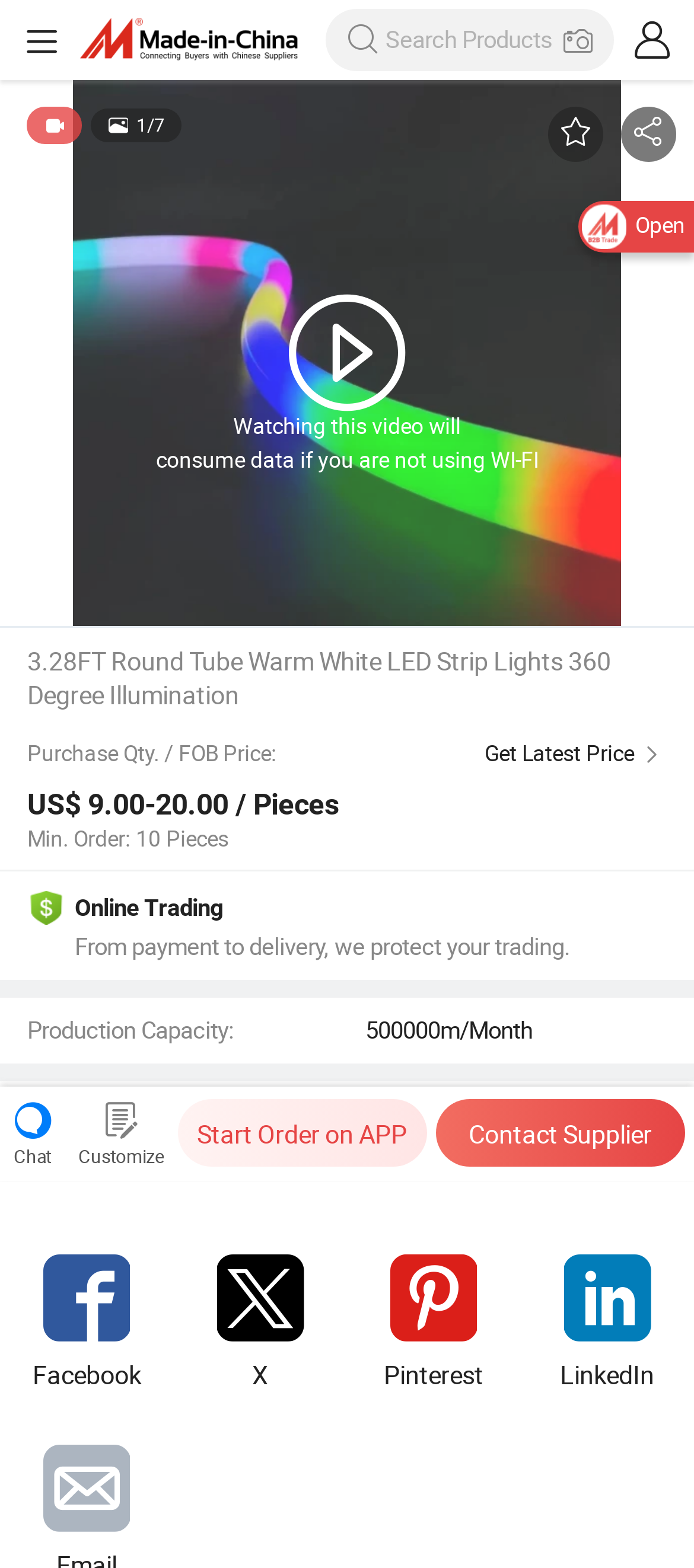Highlight the bounding box of the UI element that corresponds to this description: "LinkedIn".

[0.75, 0.8, 1.0, 0.886]